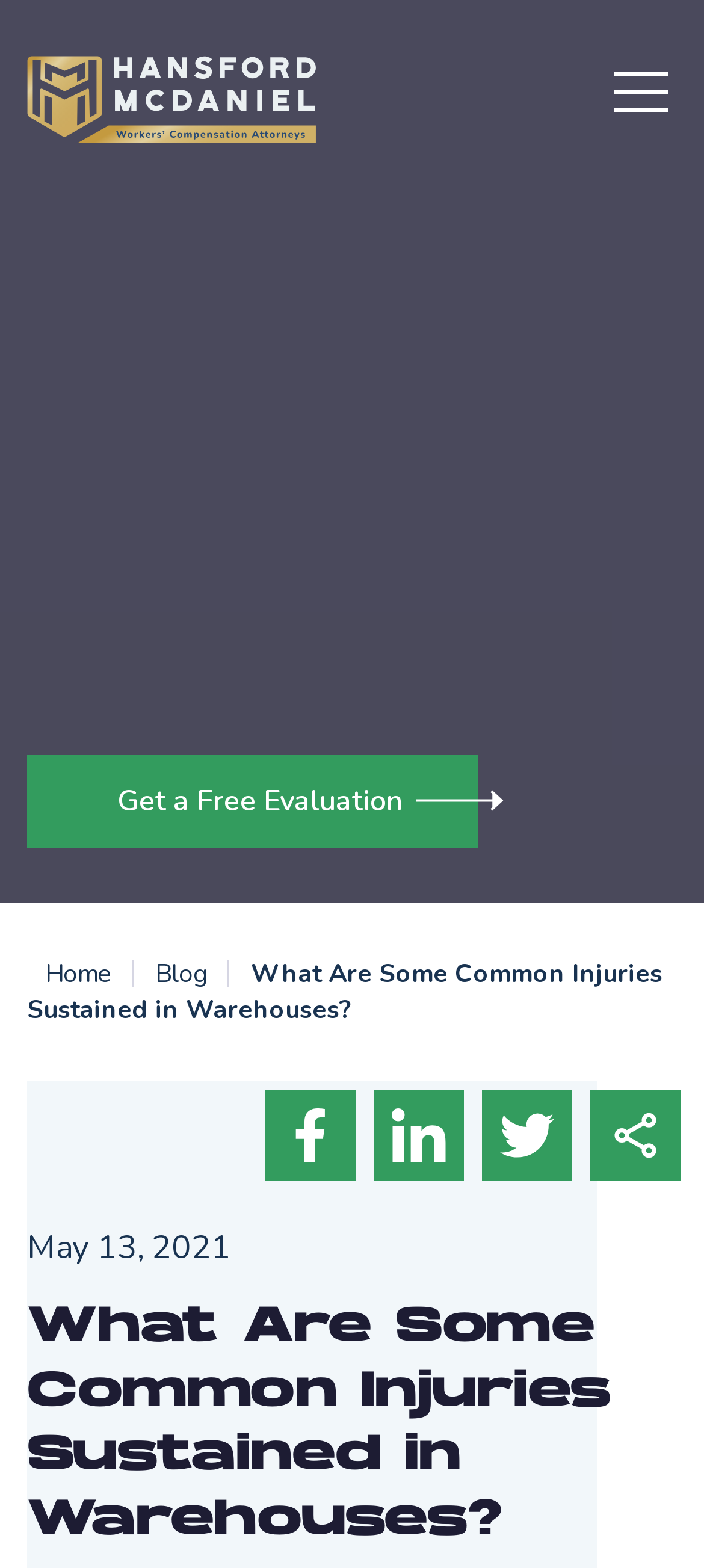Locate the bounding box coordinates of the element's region that should be clicked to carry out the following instruction: "Go to the home page". The coordinates need to be four float numbers between 0 and 1, i.e., [left, top, right, bottom].

[0.038, 0.61, 0.185, 0.632]